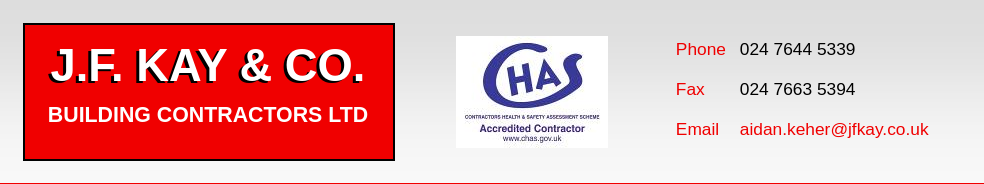Carefully examine the image and provide an in-depth answer to the question: What logo is displayed alongside the company information?

The caption notes that the image includes the CHAS (Contractors Health and Safety Assessment Scheme) logo, signifying the company’s commitment to safety and quality standards in their operations, which is displayed alongside the company information.